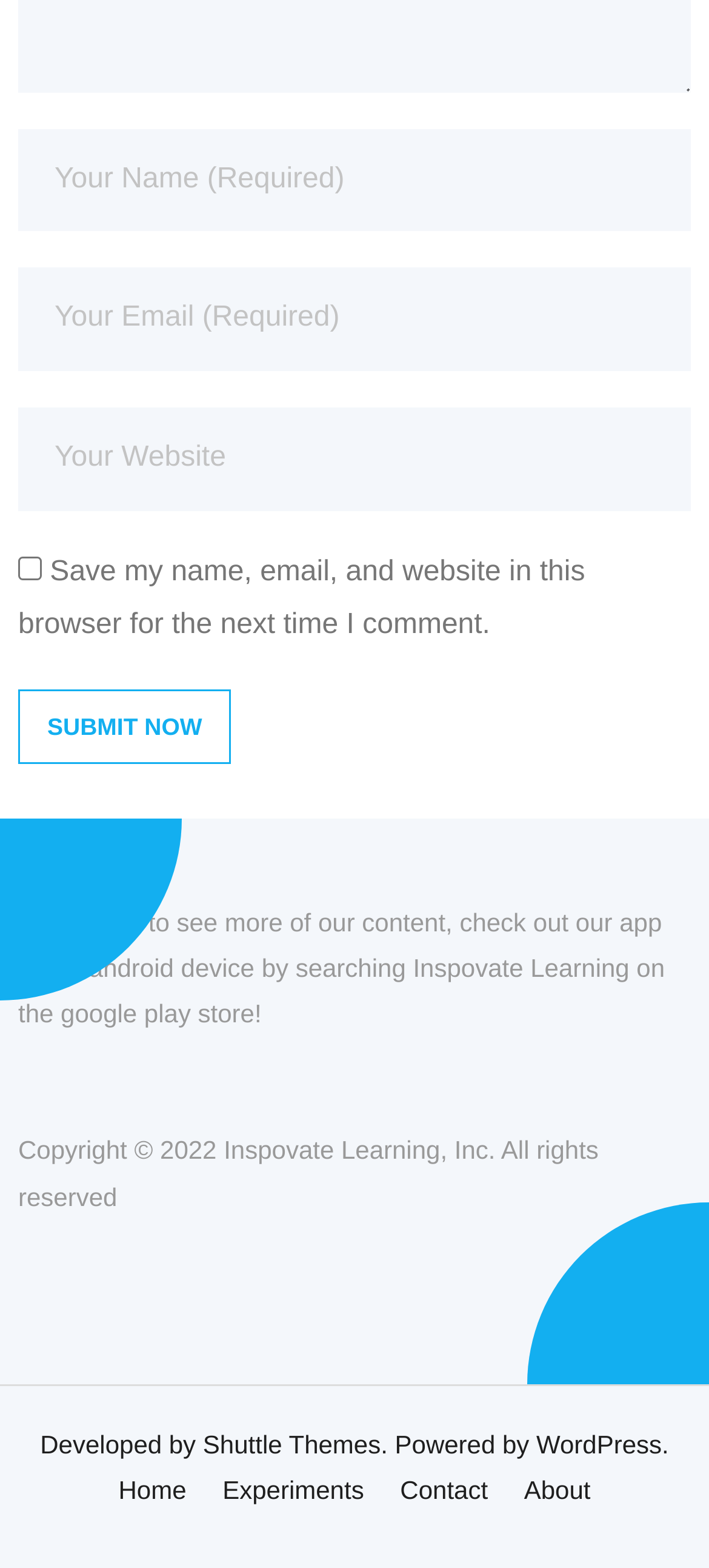Find and indicate the bounding box coordinates of the region you should select to follow the given instruction: "Visit the home page".

[0.147, 0.941, 0.283, 0.959]